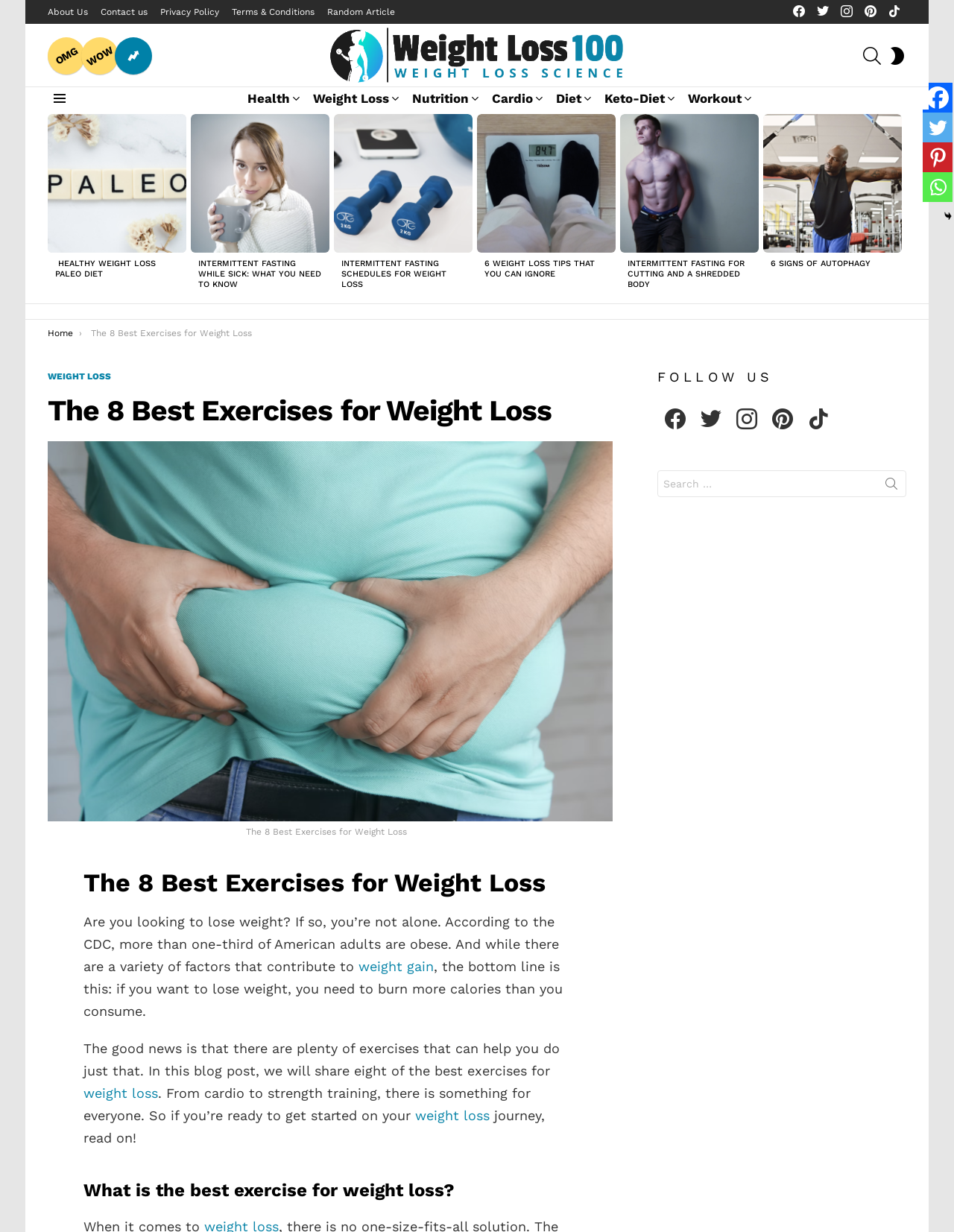Give a one-word or short phrase answer to this question: 
How many articles are listed under 'LATEST STORIES'?

5